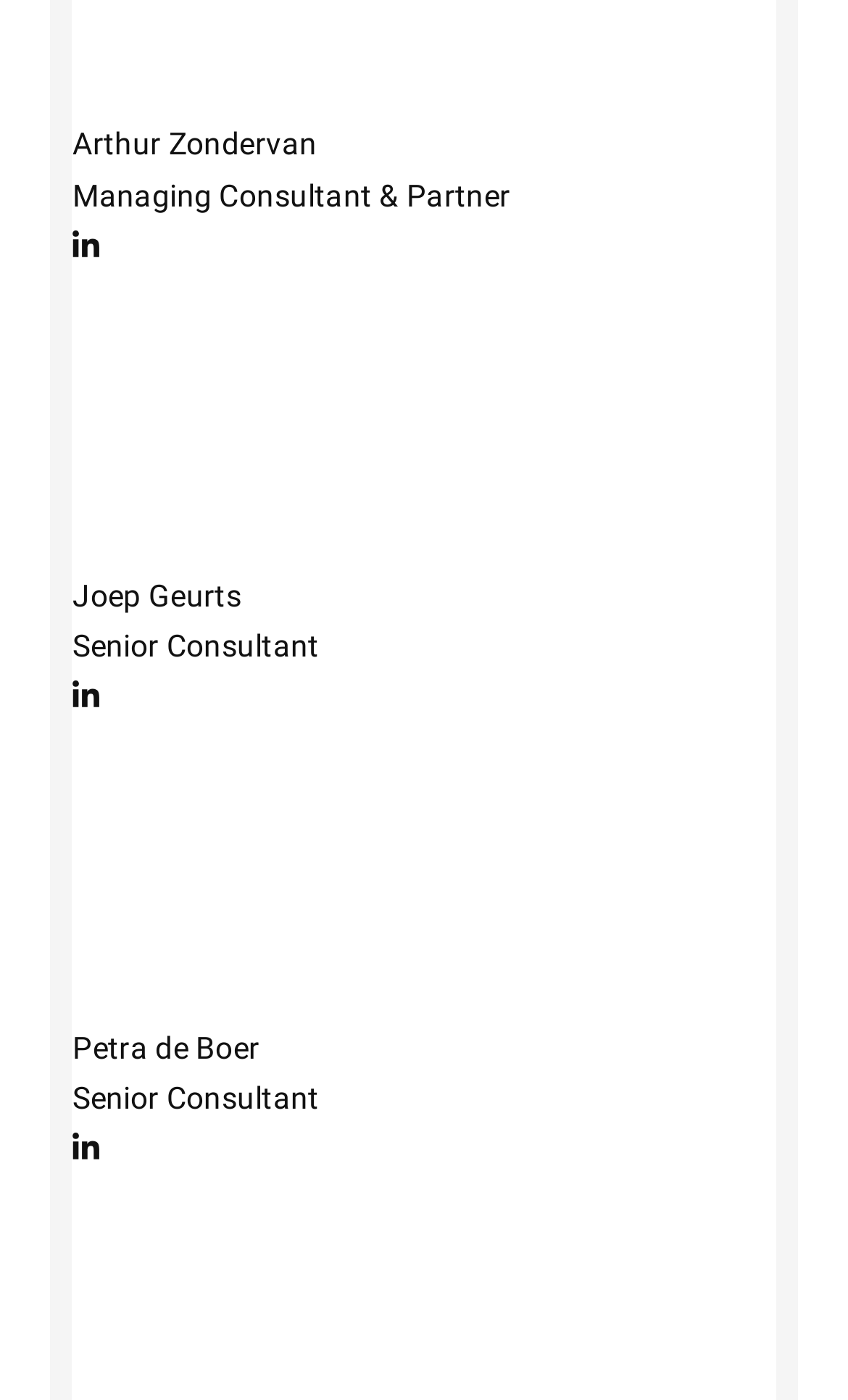Please mark the bounding box coordinates of the area that should be clicked to carry out the instruction: "See Petra de Boer's details".

[0.086, 0.731, 0.914, 0.803]